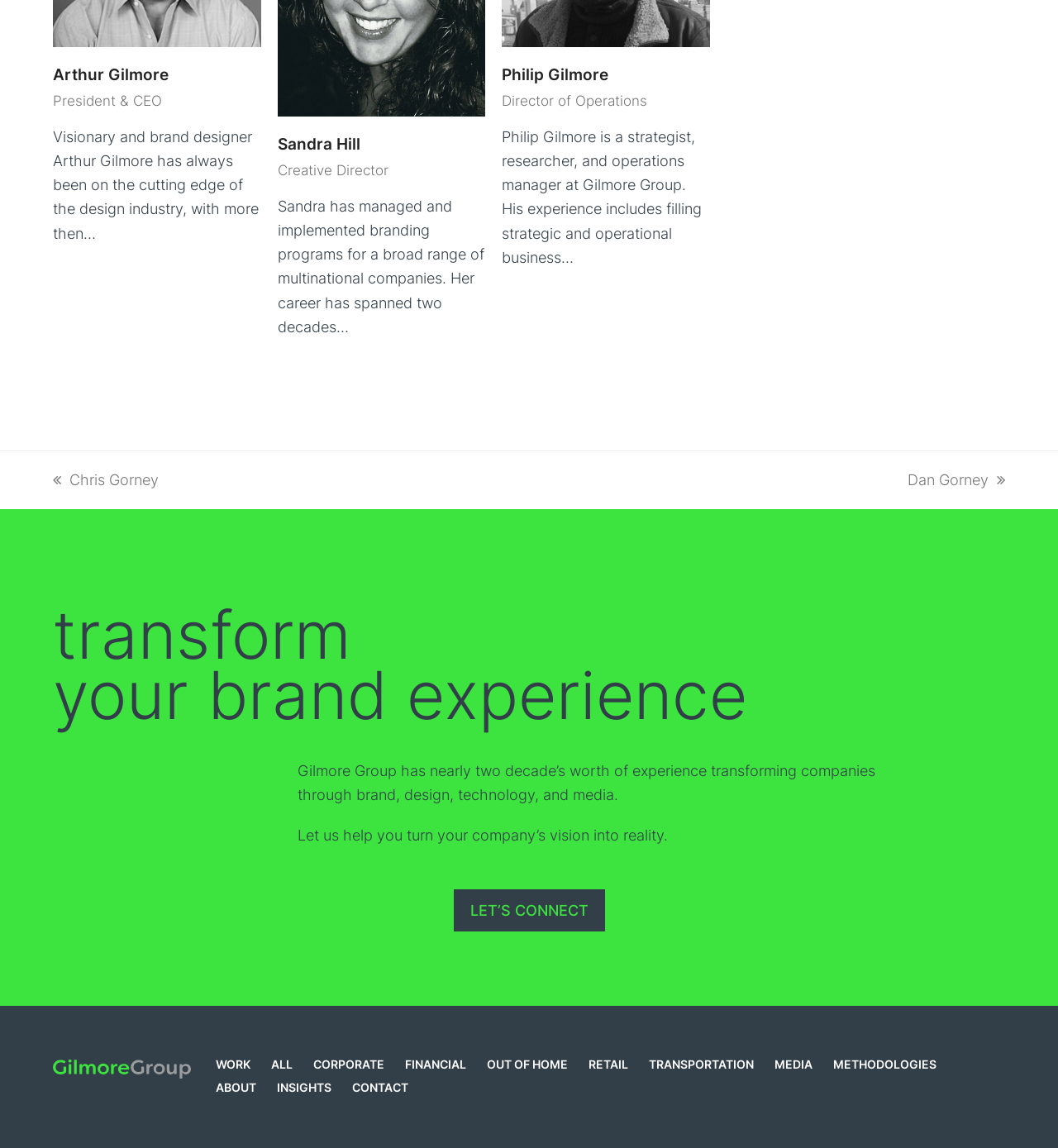Locate the bounding box for the described UI element: "previous post: Chris Gorney". Ensure the coordinates are four float numbers between 0 and 1, formatted as [left, top, right, bottom].

[0.05, 0.408, 0.15, 0.429]